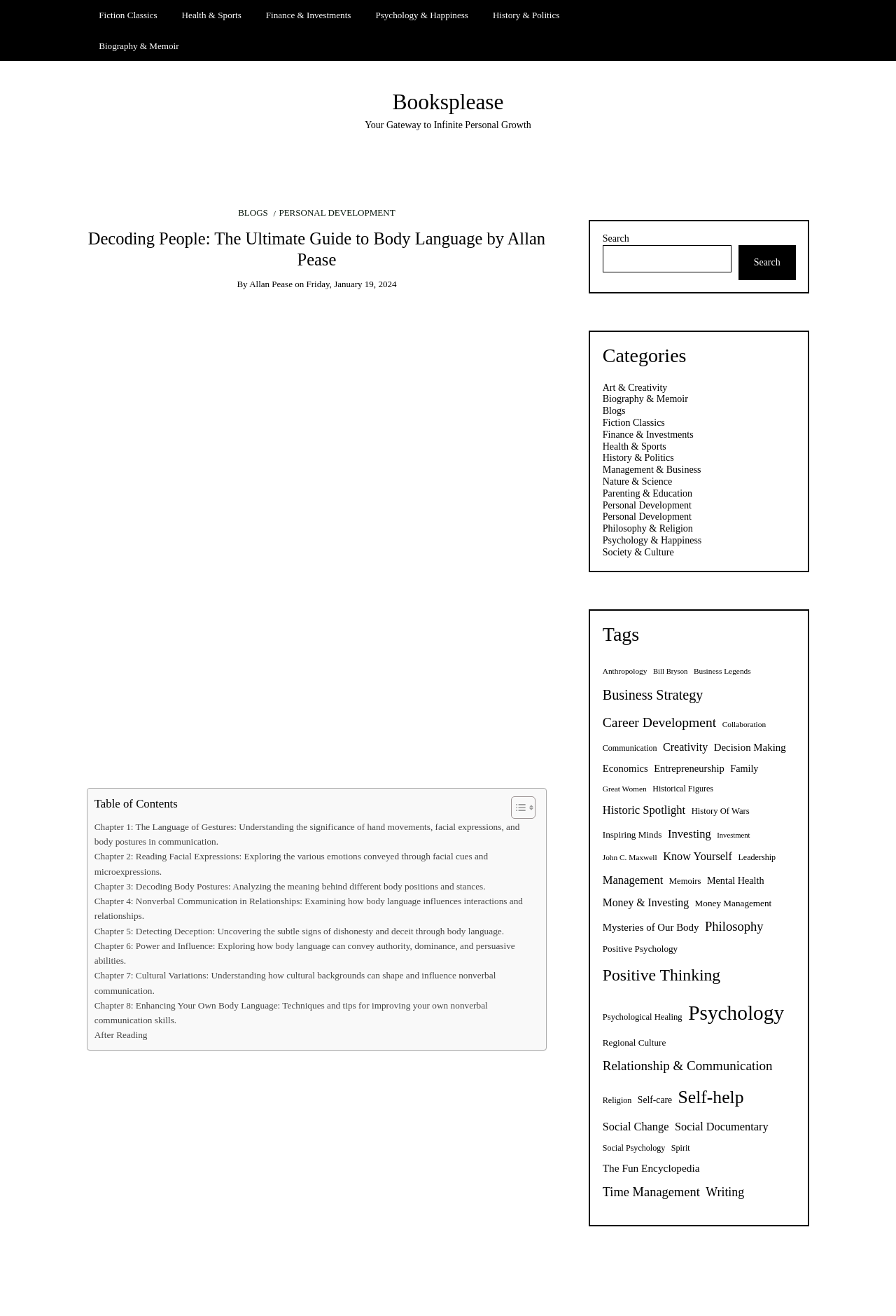Determine the bounding box coordinates of the clickable region to execute the instruction: "Learn about Hypervisor Types Examples". The coordinates should be four float numbers between 0 and 1, denoted as [left, top, right, bottom].

None